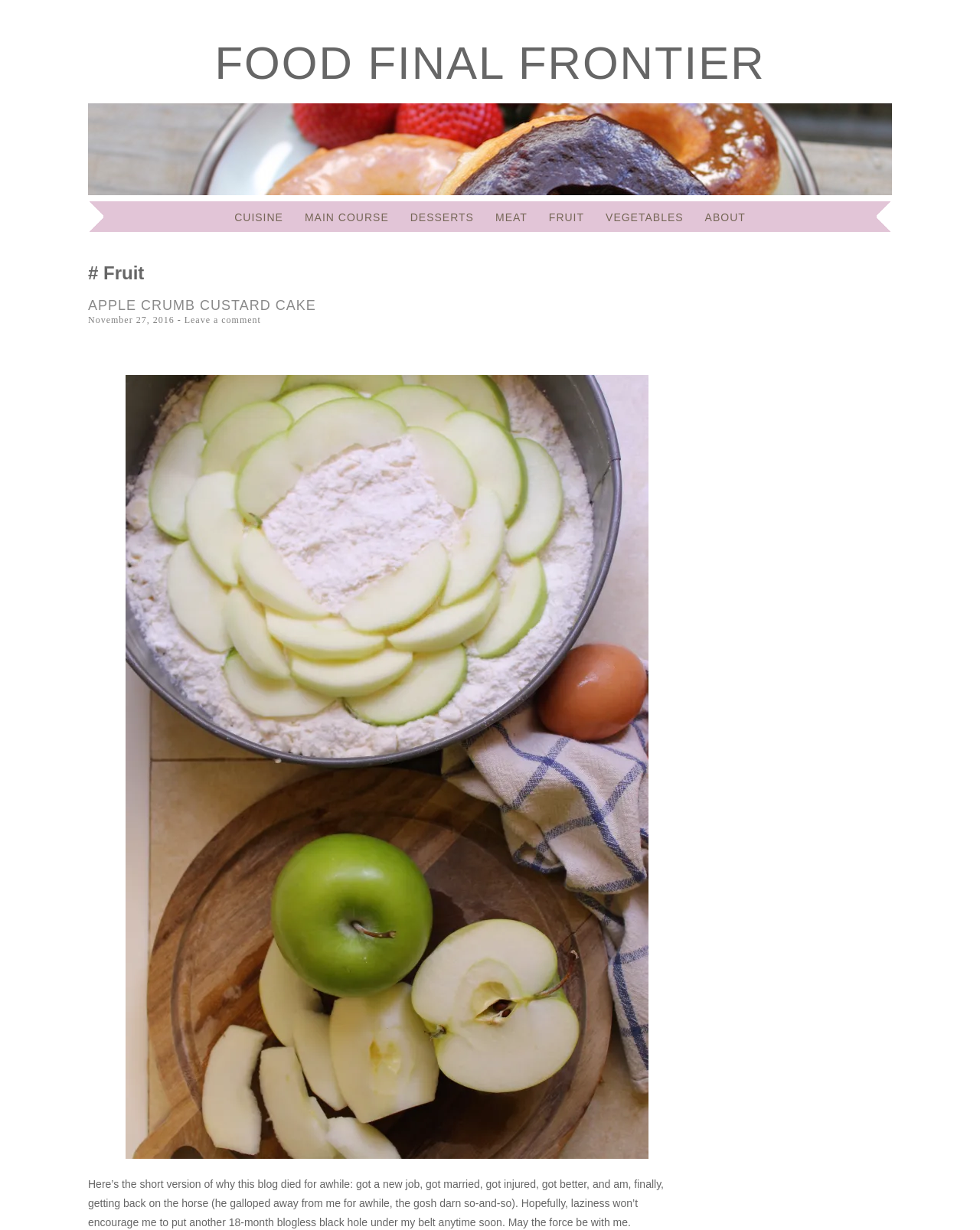Based on the element description Main Course, identify the bounding box of the UI element in the given webpage screenshot. The coordinates should be in the format (top-left x, top-left y, bottom-right x, bottom-right y) and must be between 0 and 1.

[0.311, 0.171, 0.397, 0.181]